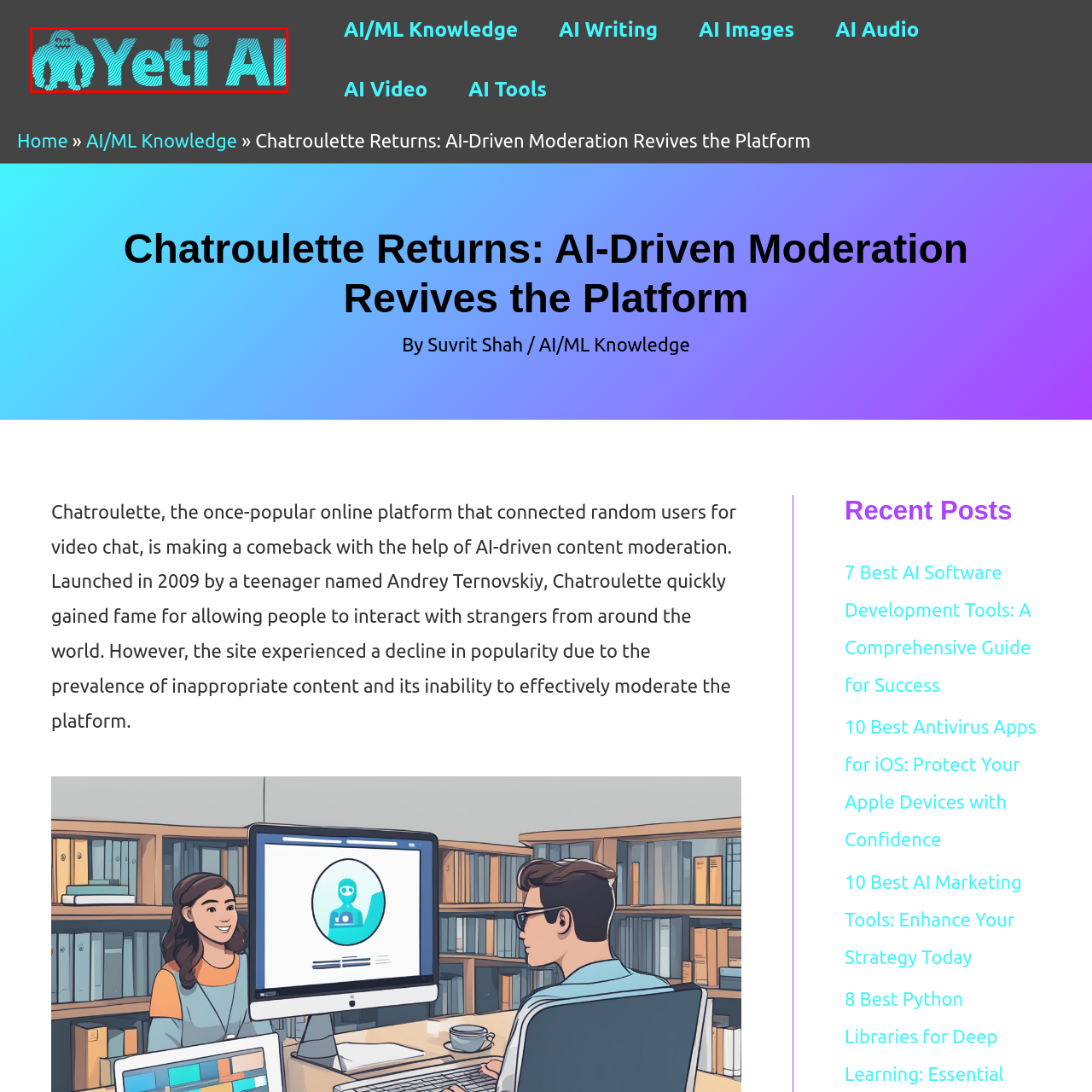Examine the red-bounded region in the image and describe it in detail.

The image features the logo of "Yeti AI," prominently displayed in a stylized design. The logo includes an abstract representation of a yeti figure, characterized by its distinct shape and patterns. The text "Yeti AI" is integrated with a modern font, showcasing a gradient of cool blue tones that evoke a sense of innovation and technology. This logo serves as a visual emblem for the company, reflecting its focus on artificial intelligence and its related applications. The overall aesthetic conveys a blend of creativity and professionalism, fitting for a tech-oriented brand.